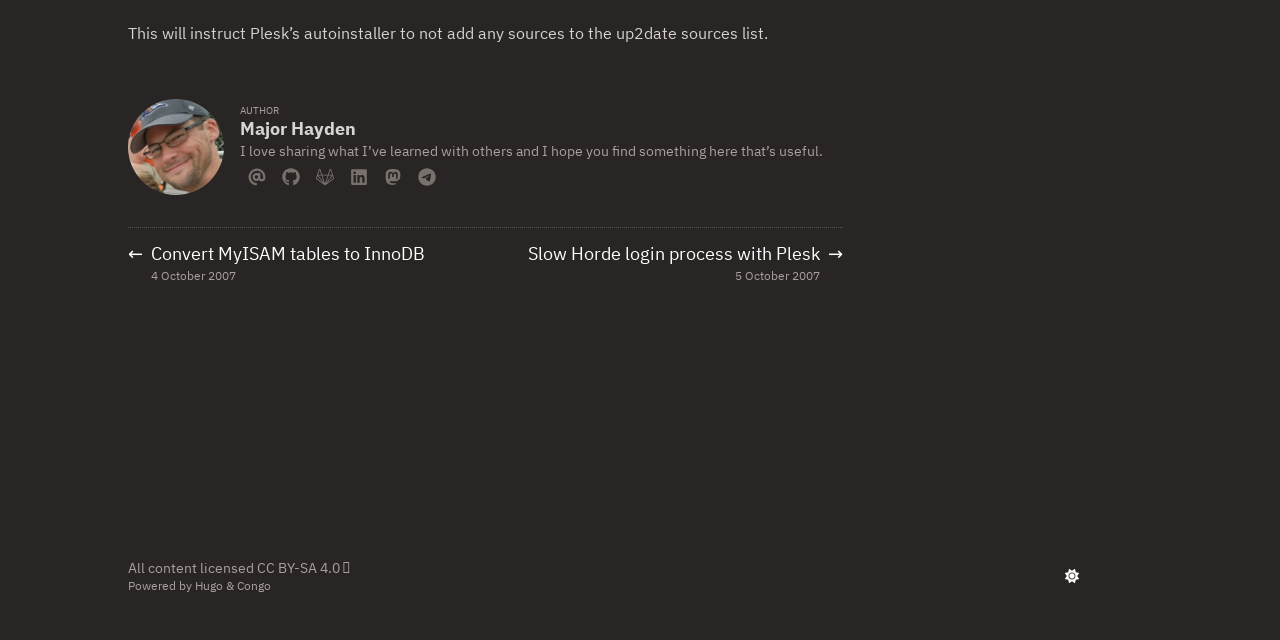Extract the bounding box coordinates of the UI element described: "aria-label="appearance switcher"". Provide the coordinates in the format [left, top, right, bottom] with values ranging from 0 to 1.

[0.819, 0.862, 0.856, 0.938]